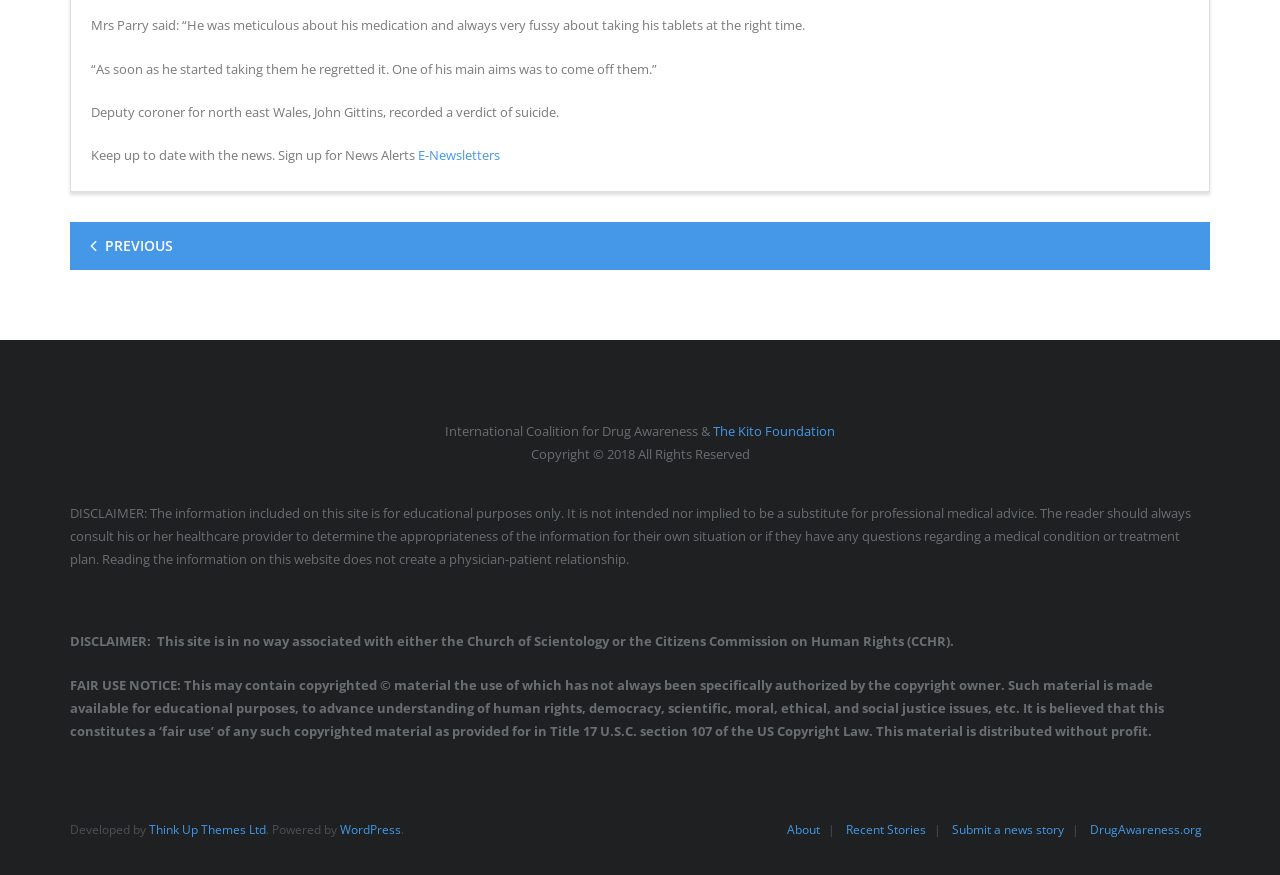Kindly determine the bounding box coordinates of the area that needs to be clicked to fulfill this instruction: "Click on 'The Kito Foundation'".

[0.557, 0.482, 0.652, 0.503]